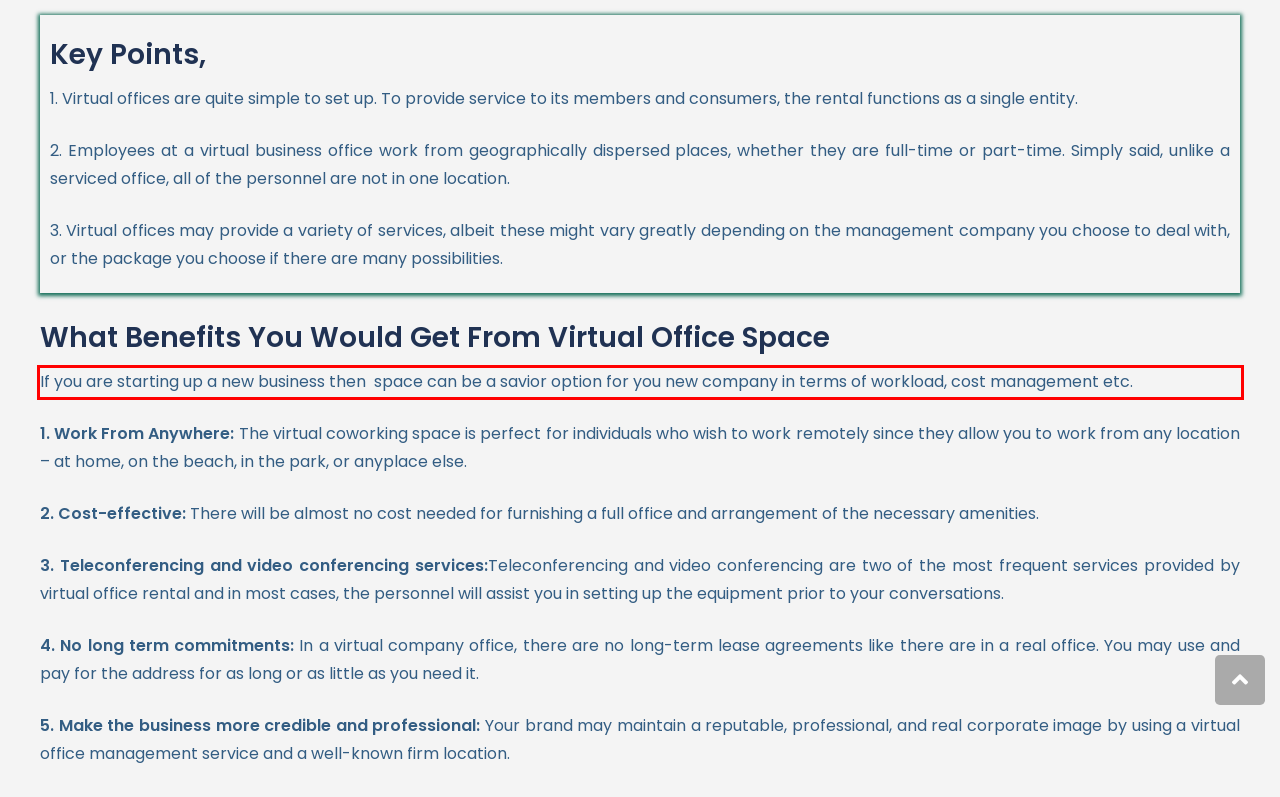Please look at the screenshot provided and find the red bounding box. Extract the text content contained within this bounding box.

If you are starting up a new business then space can be a savior option for you new company in terms of workload, cost management etc.